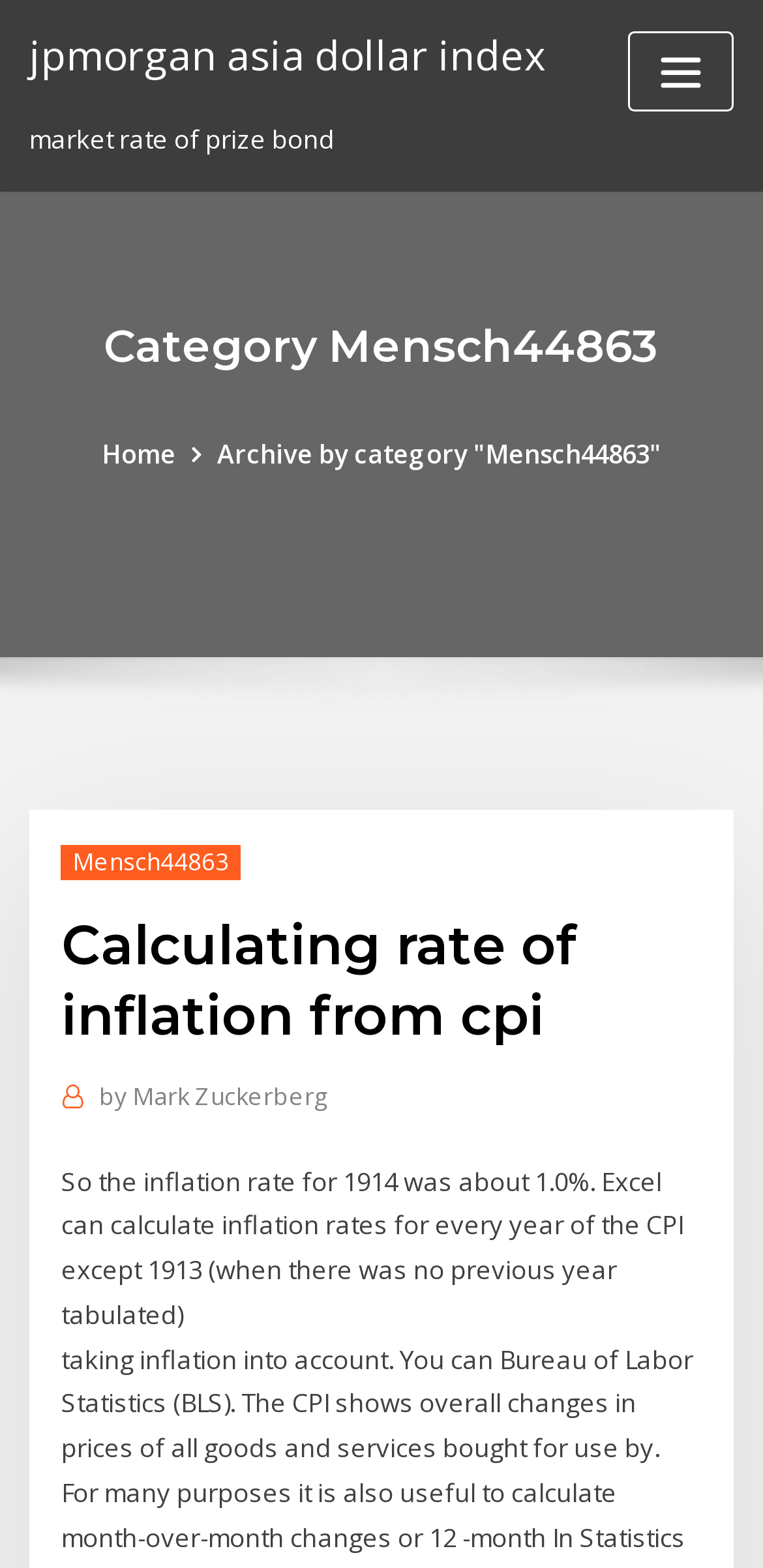Using the provided description: "Biomedical", find the bounding box coordinates of the corresponding UI element. The output should be four float numbers between 0 and 1, in the format [left, top, right, bottom].

None